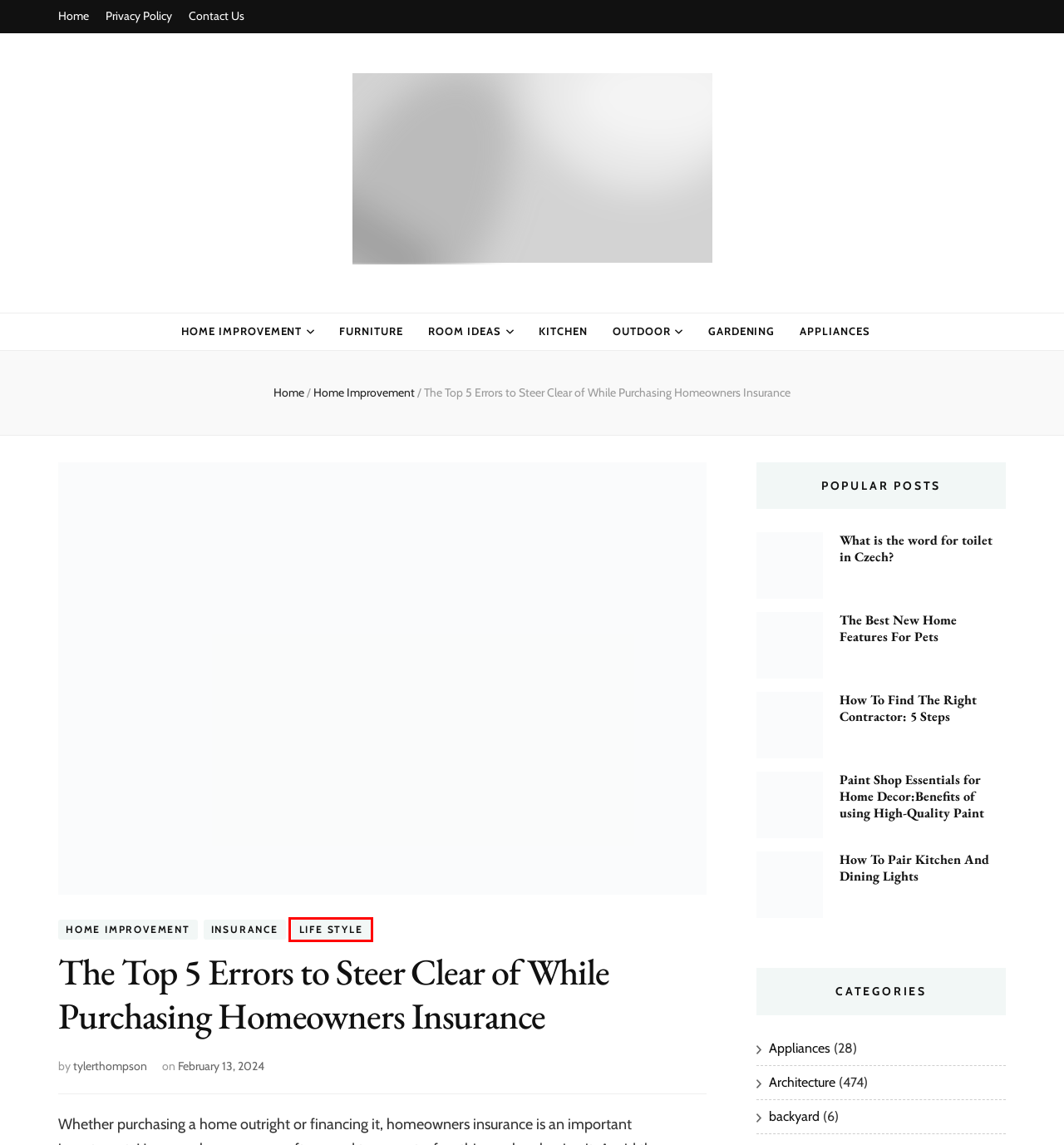You have a screenshot of a webpage with a red bounding box around an element. Choose the best matching webpage description that would appear after clicking the highlighted element. Here are the candidates:
A. Architecture Archives - Sheds Home
B. Furniture Archives - Sheds Home
C. life style Archives - Sheds Home
D. backyard Archives - Sheds Home
E. Sheds Home -
F. How To Pair Kitchen And Dining Lights - Sheds Home
G. Kitchen Archives - Sheds Home
H. Room Ideas Archives - Sheds Home

C